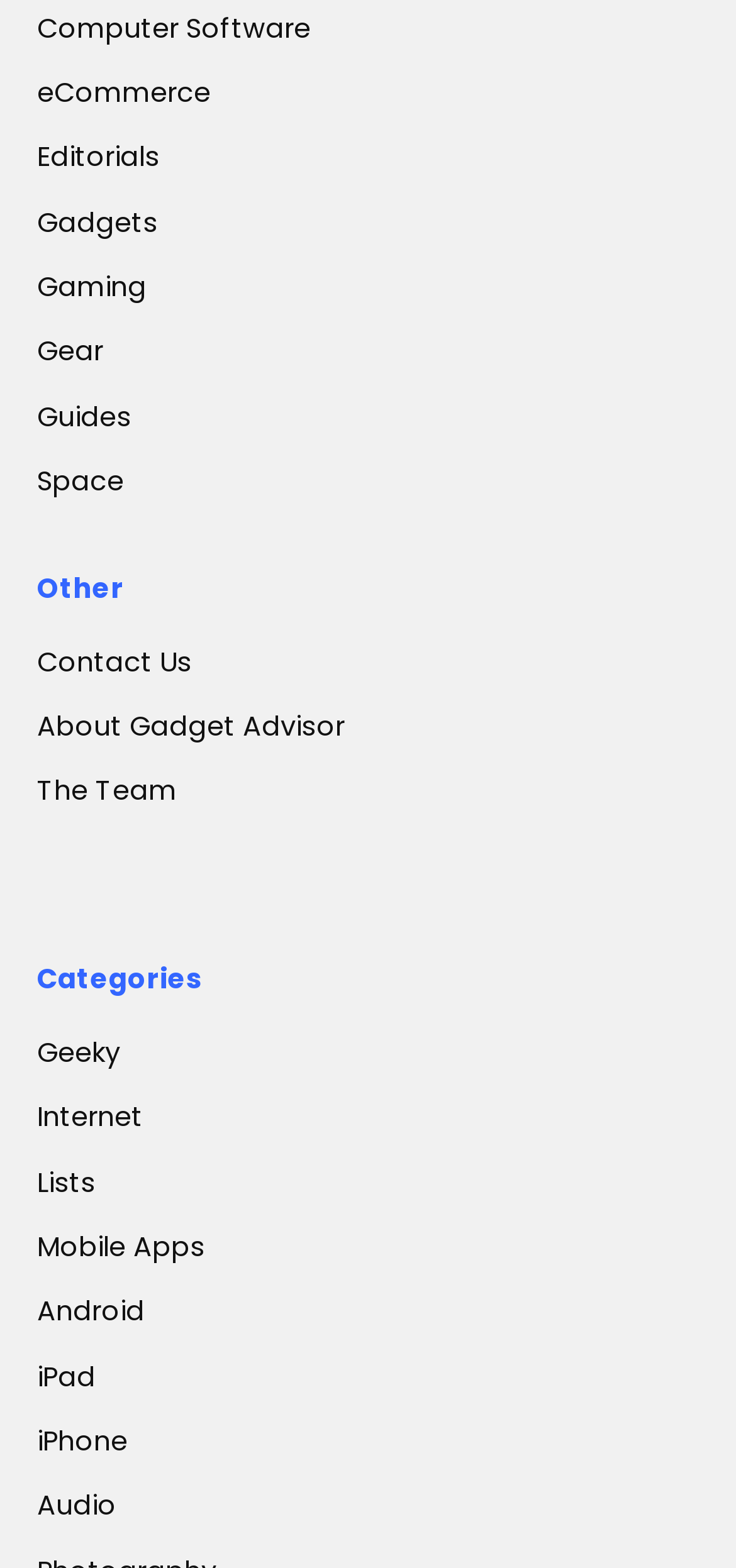Please give the bounding box coordinates of the area that should be clicked to fulfill the following instruction: "Check the consent checkbox". The coordinates should be in the format of four float numbers from 0 to 1, i.e., [left, top, right, bottom].

None